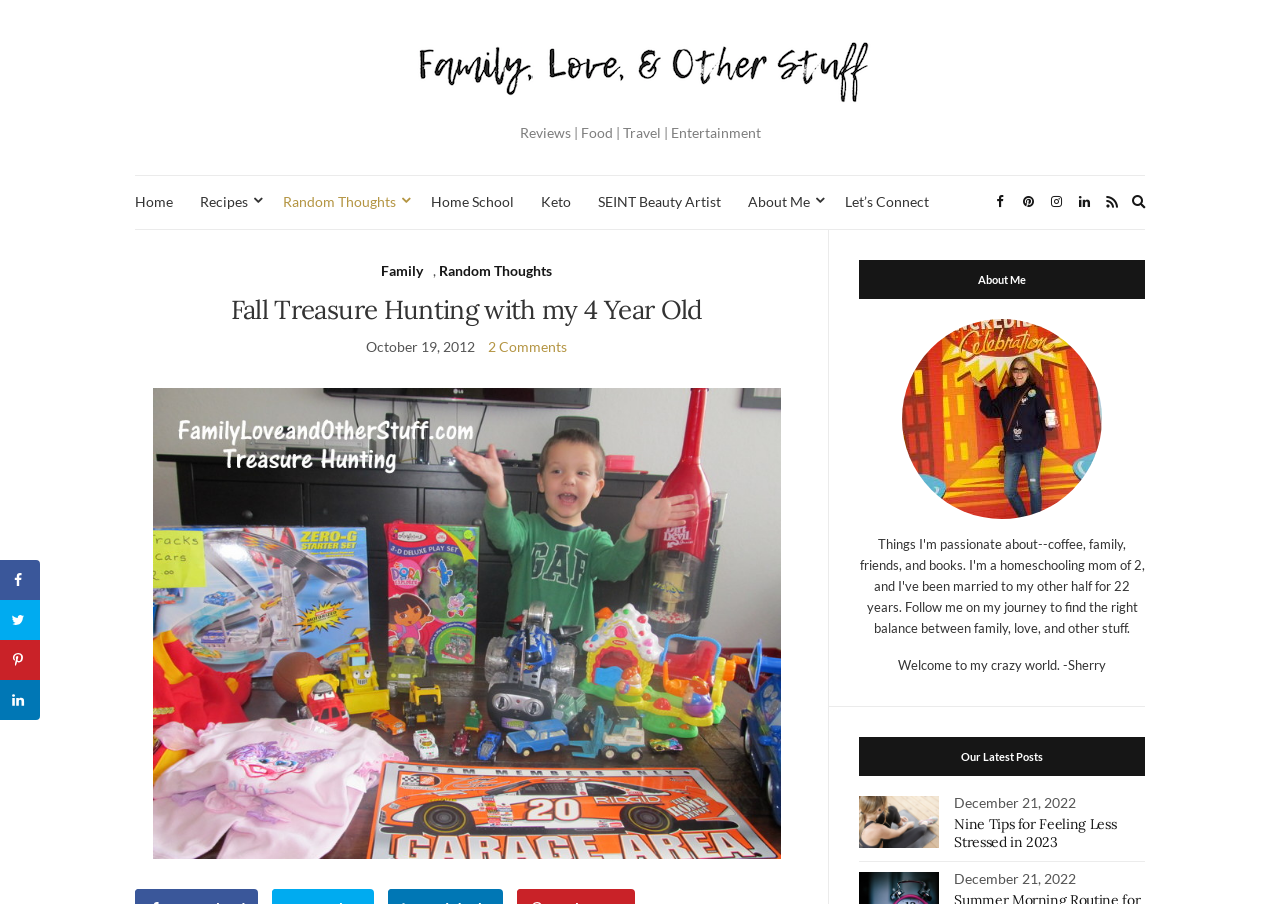What social media platform can be used to share the webpage?
Refer to the image and give a detailed response to the question.

I found a social sharing sidebar on the left side of the webpage, which contains links to share the webpage on Facebook, Twitter, LinkedIn, and Pinterest. This suggests that these social media platforms can be used to share the webpage.